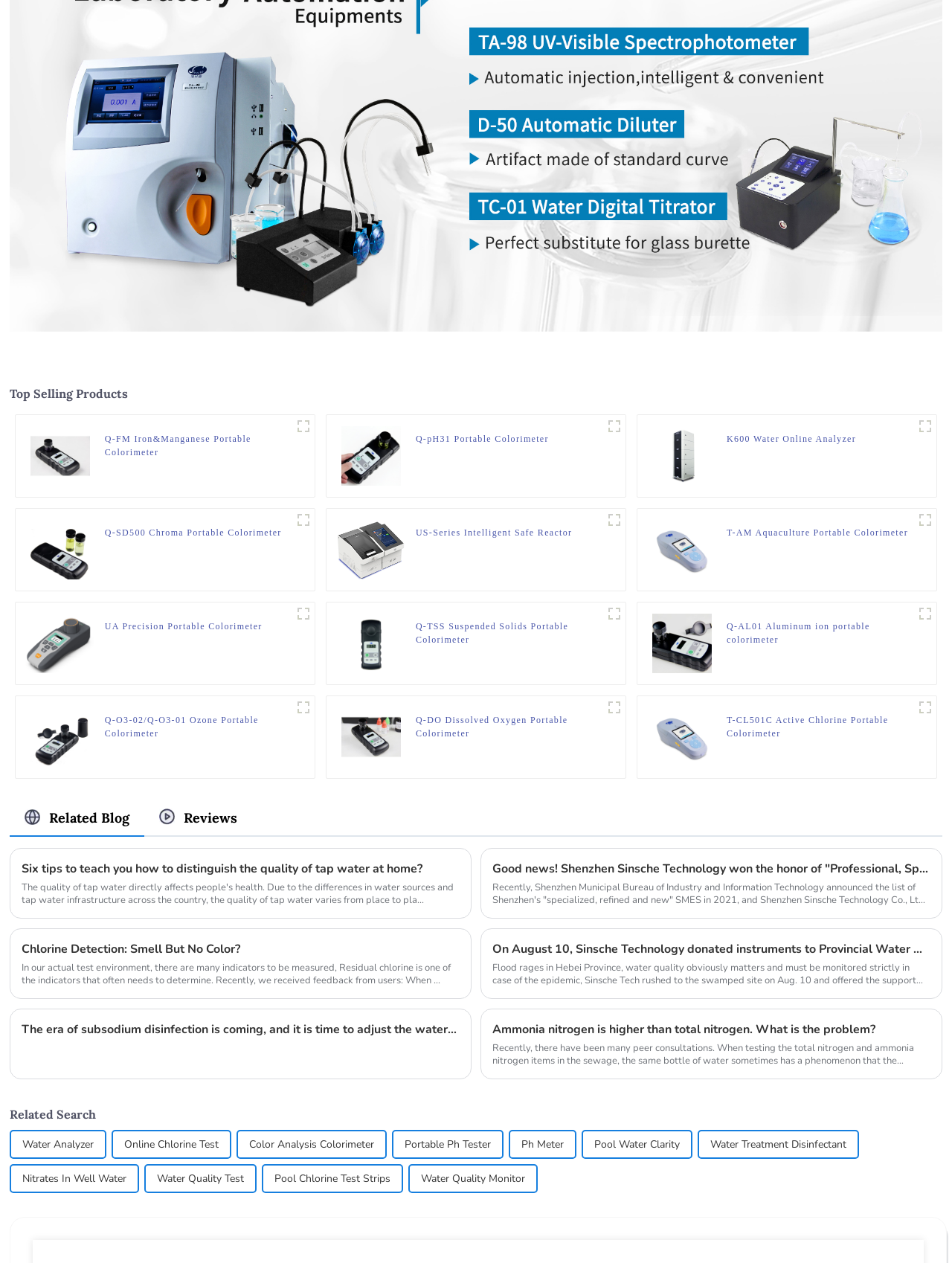Based on the image, provide a detailed response to the question:
What is the name of the first product?

The name of the first product can be found by looking at the heading element with the text 'Q-FM Iron&Manganese Portable Colorimeter' at coordinates [0.11, 0.342, 0.307, 0.363] within the first figure element.